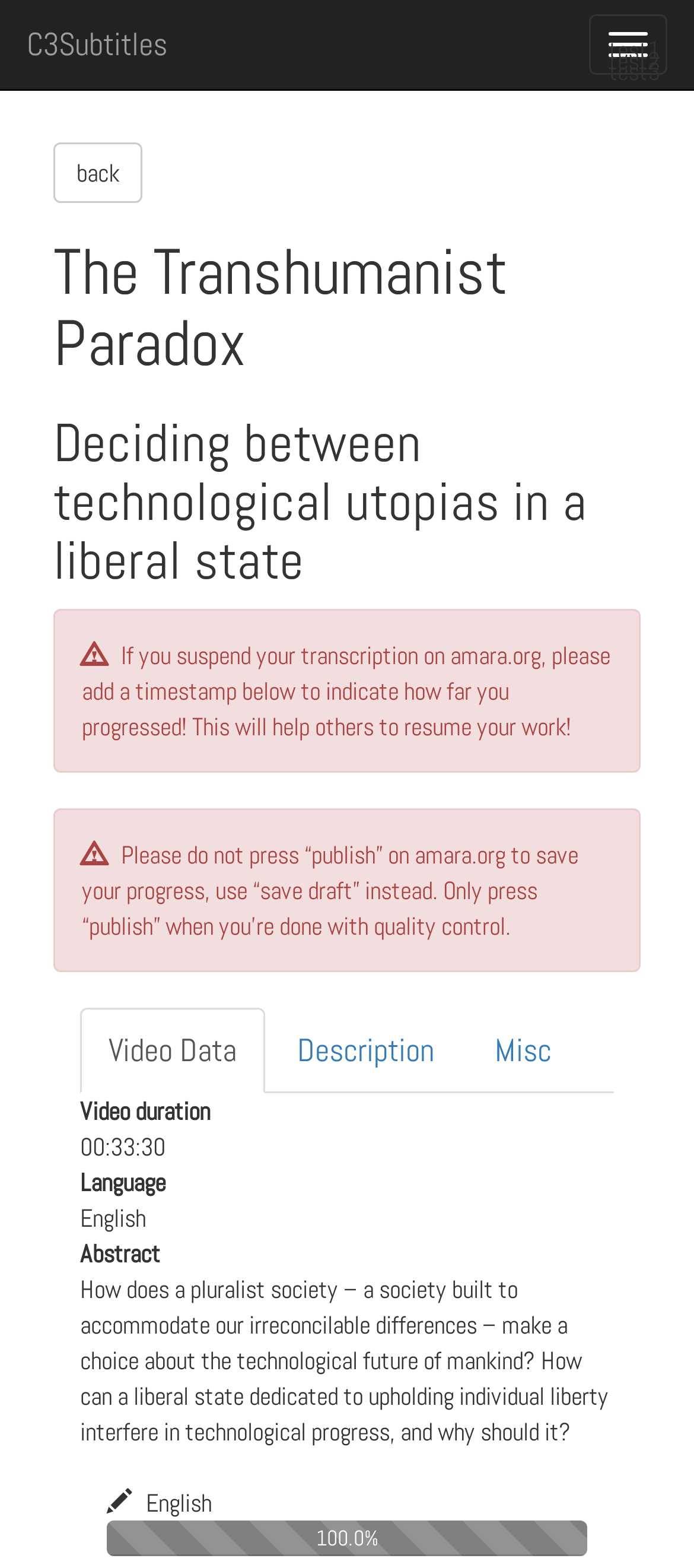What is the topic of the abstract?
Analyze the screenshot and provide a detailed answer to the question.

The topic of the abstract can be found in the DescriptionListDetail element which is a part of the tabpanel. The element contains the text 'How does a pluralist society – a society built to accommodate our irreconcilable differences – make a choice about the technological future of mankind?...' which indicates the topic of the abstract.